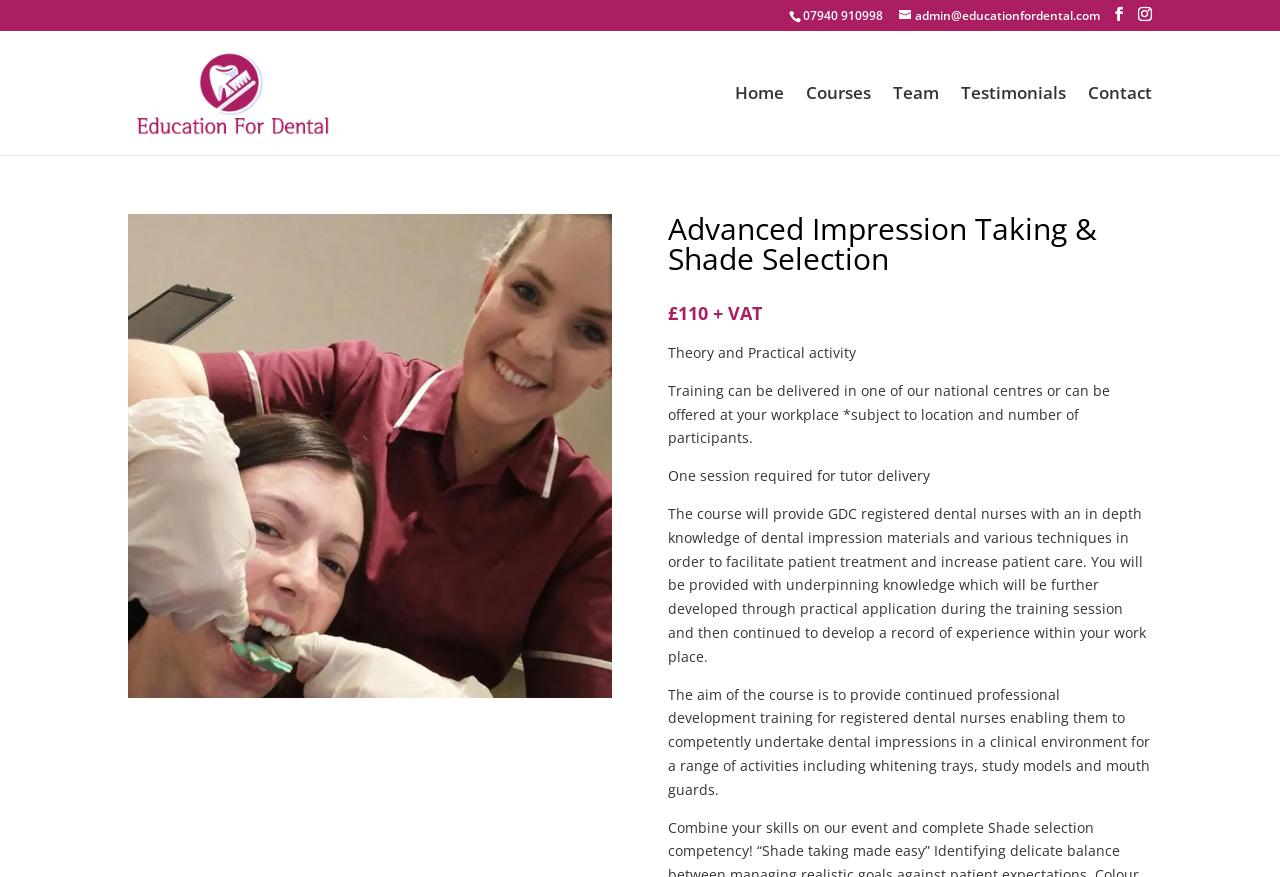Please determine the bounding box coordinates for the element with the description: "title="Eric Deters Media"".

None